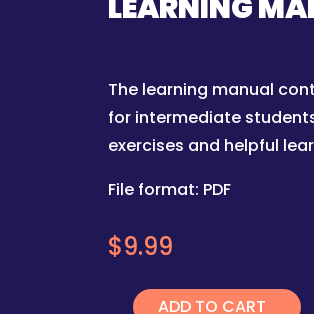Convey a detailed narrative of what is depicted in the image.

This image showcases the "Learning Manual B2-1," designed specifically for intermediate Spanish learners. It highlights the manual's key features, which include over 50 worksheets, QR codes, and links to online exercises and learning videos. The file format is provided as a PDF, making it accessible for students. The price is clearly displayed as $9.99, along with a prominent "ADD TO CART" button, inviting users to make a purchase. The design is visually appealing, set against a dark blue background, emphasizing important information for prospective buyers.